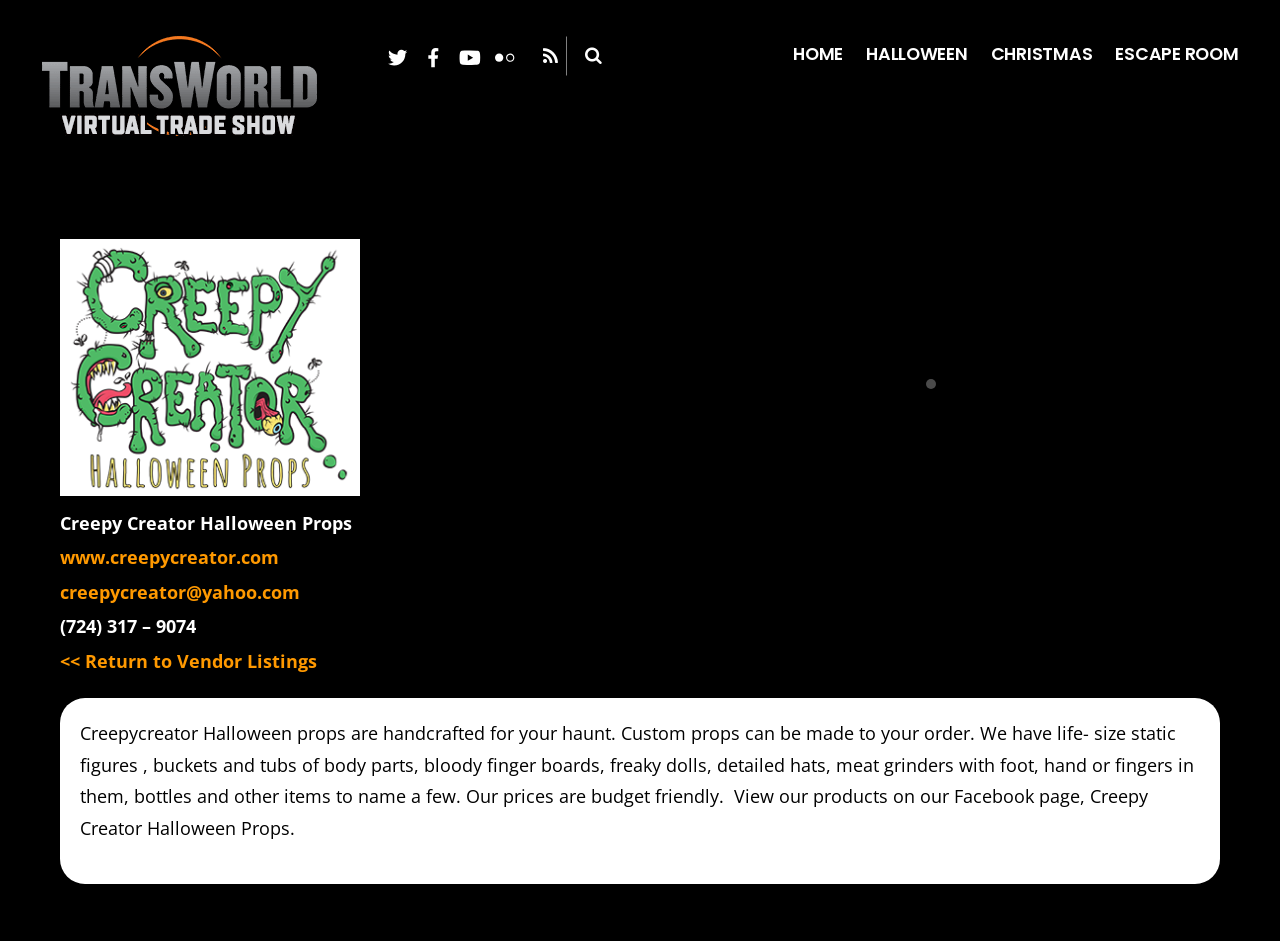Identify the bounding box coordinates of the element that should be clicked to fulfill this task: "Search for Halloween props". The coordinates should be provided as four float numbers between 0 and 1, i.e., [left, top, right, bottom].

[0.442, 0.038, 0.478, 0.081]